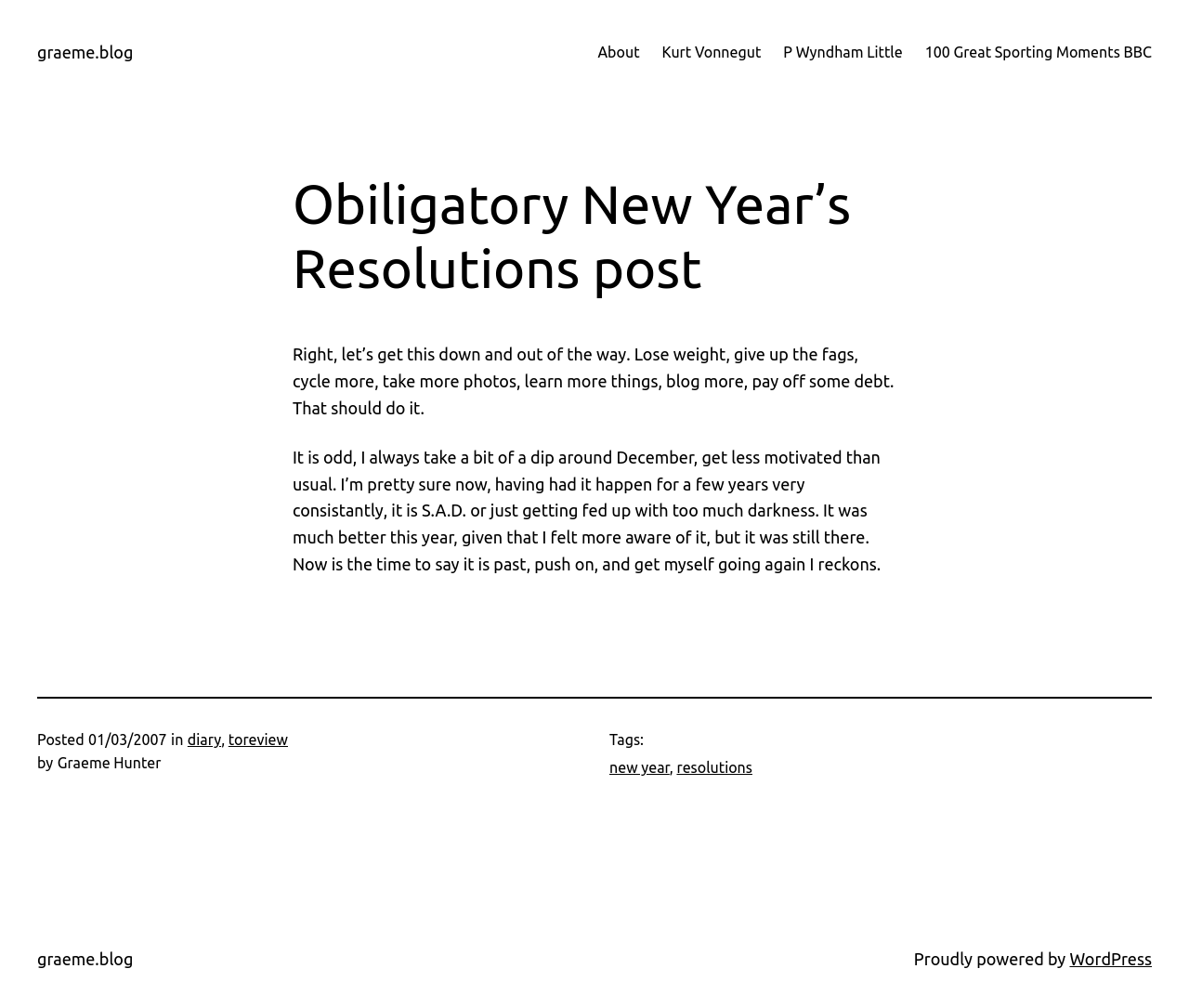Find the bounding box coordinates of the clickable area required to complete the following action: "view about page".

[0.503, 0.04, 0.538, 0.064]